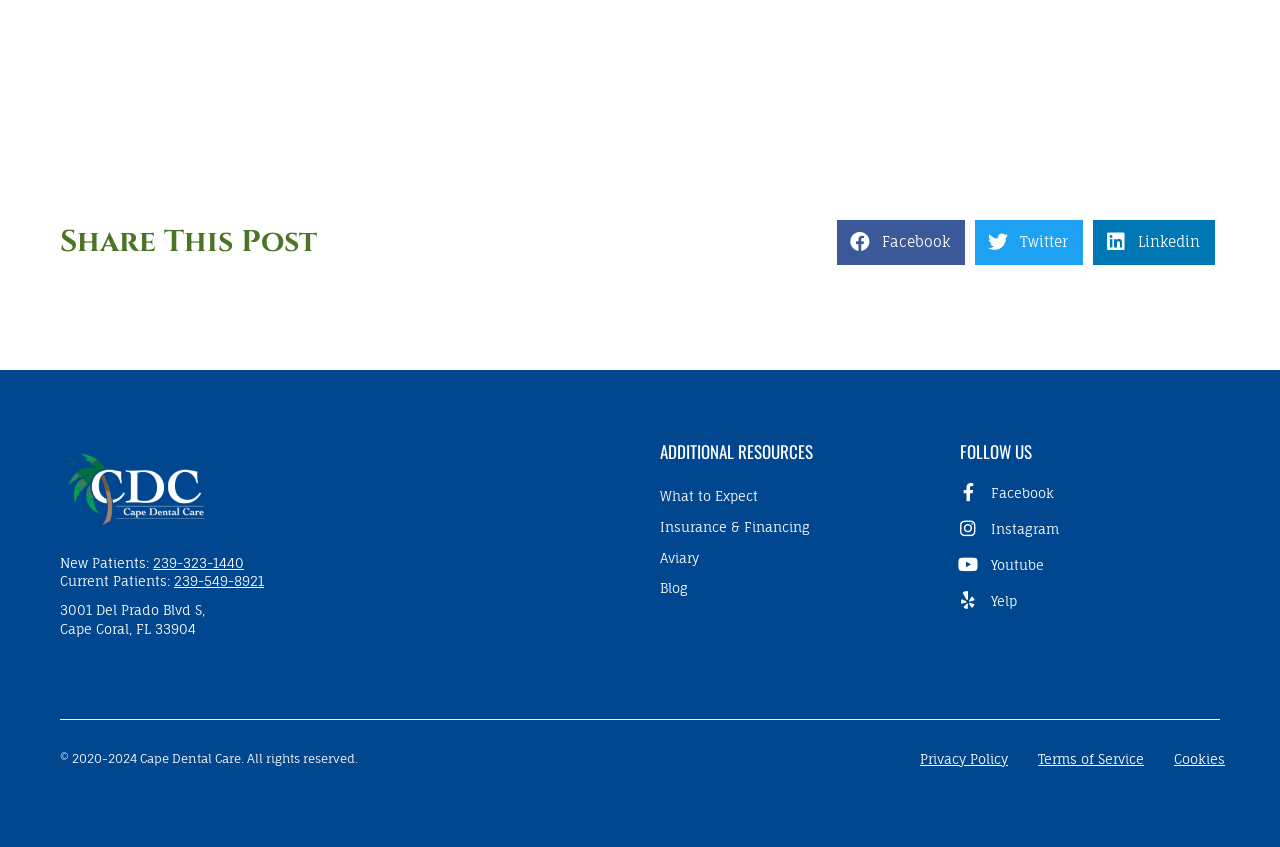Pinpoint the bounding box coordinates of the clickable element to carry out the following instruction: "Share this post on Facebook."

[0.654, 0.259, 0.754, 0.313]